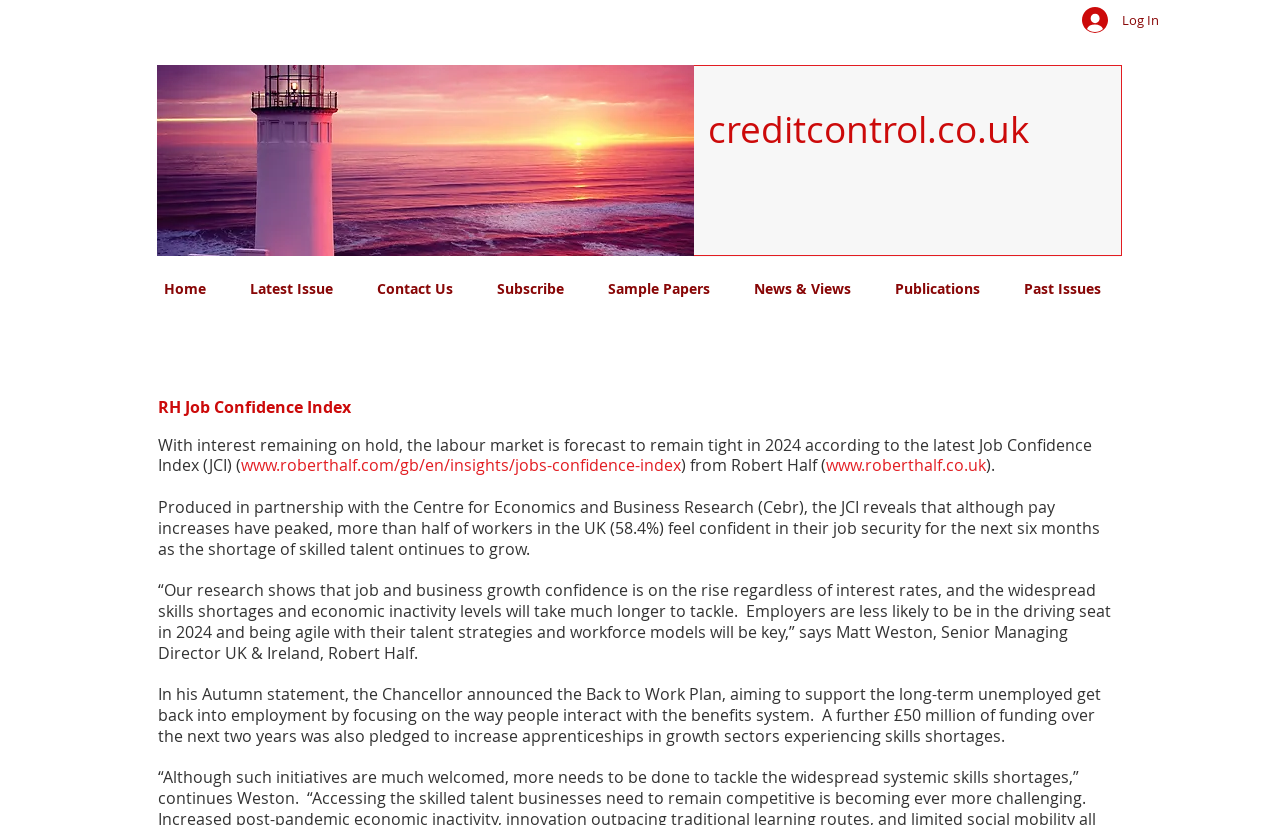Please provide a one-word or phrase answer to the question: 
What is the topic of the article?

Job Confidence Index